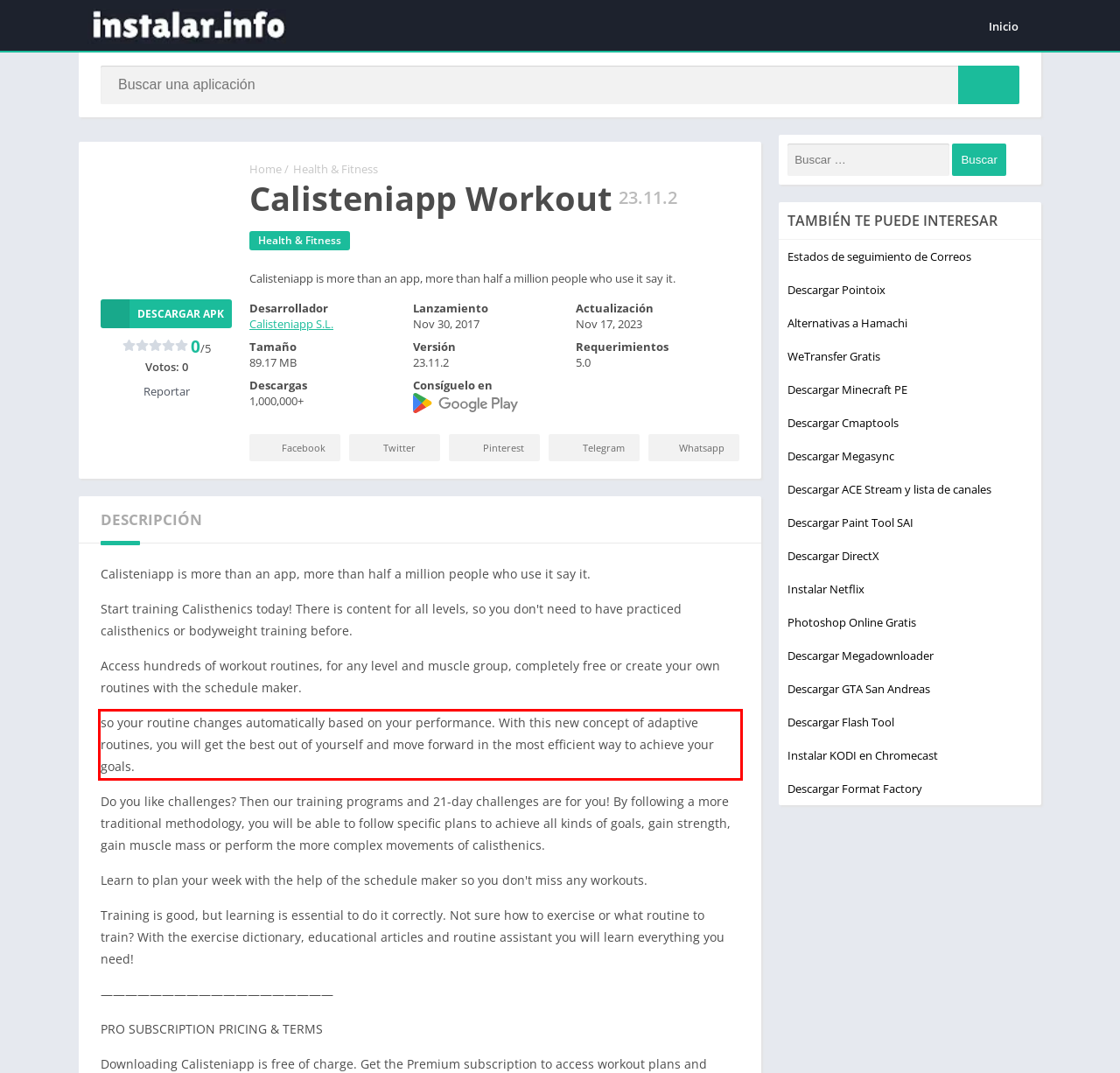You have a screenshot of a webpage with a UI element highlighted by a red bounding box. Use OCR to obtain the text within this highlighted area.

so your routine changes automatically based on your performance. With this new concept of adaptive routines, you will get the best out of yourself and move forward in the most efficient way to achieve your goals.